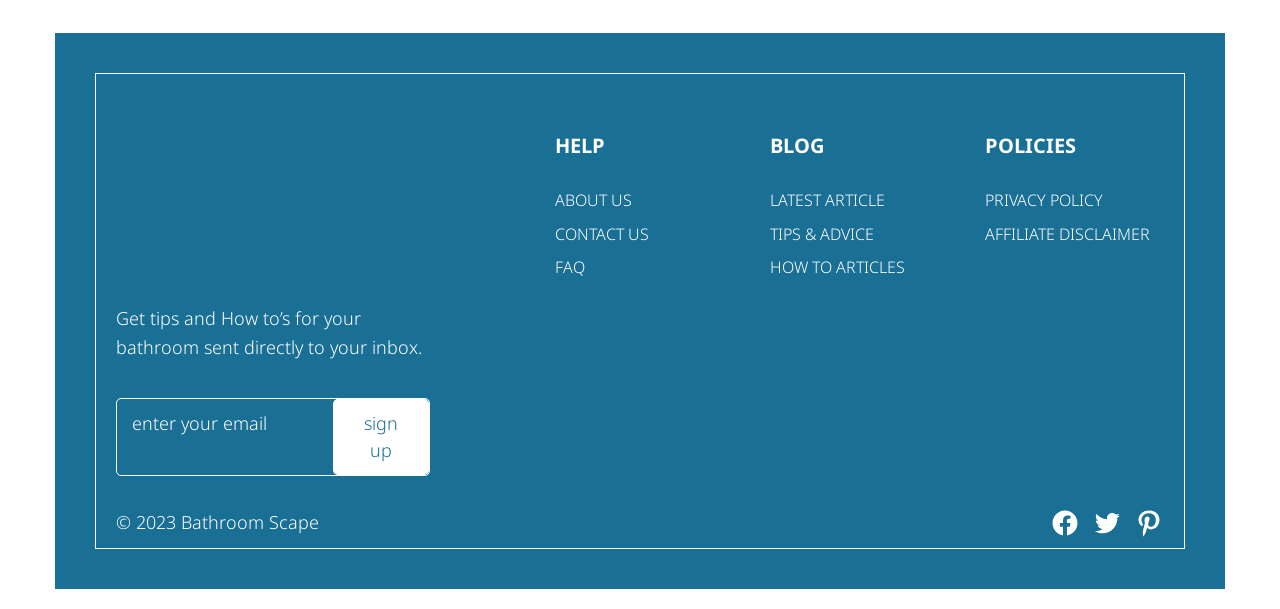Consider the image and give a detailed and elaborate answer to the question: 
What is the copyright year of the webpage?

The webpage has a copyright notice at the bottom, which states '© 2023 Bathroom Scape', indicating that the webpage's content is copyrighted and the year of copyright is 2023.